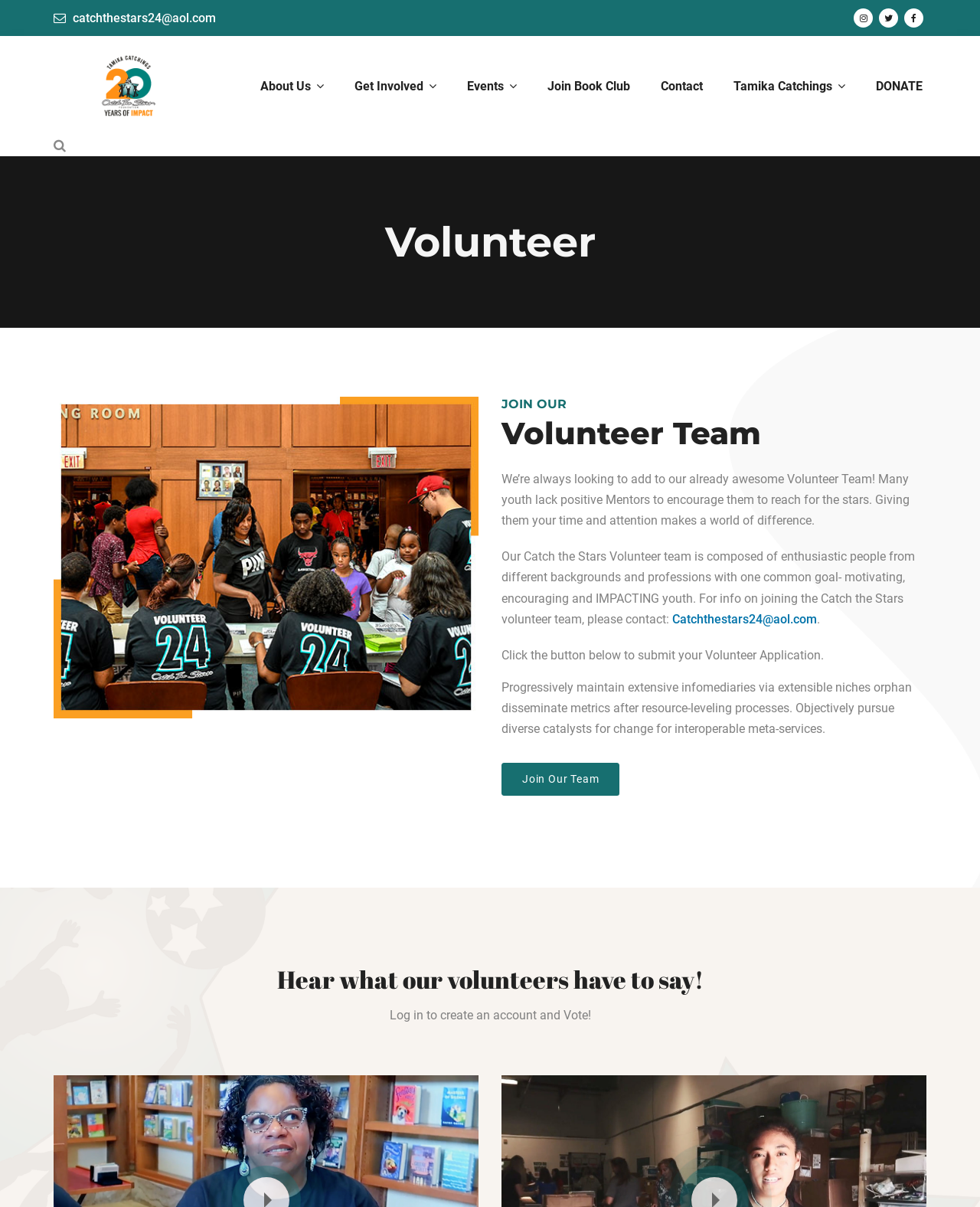Please identify the bounding box coordinates of the clickable element to fulfill the following instruction: "Go to APS homepage". The coordinates should be four float numbers between 0 and 1, i.e., [left, top, right, bottom].

None